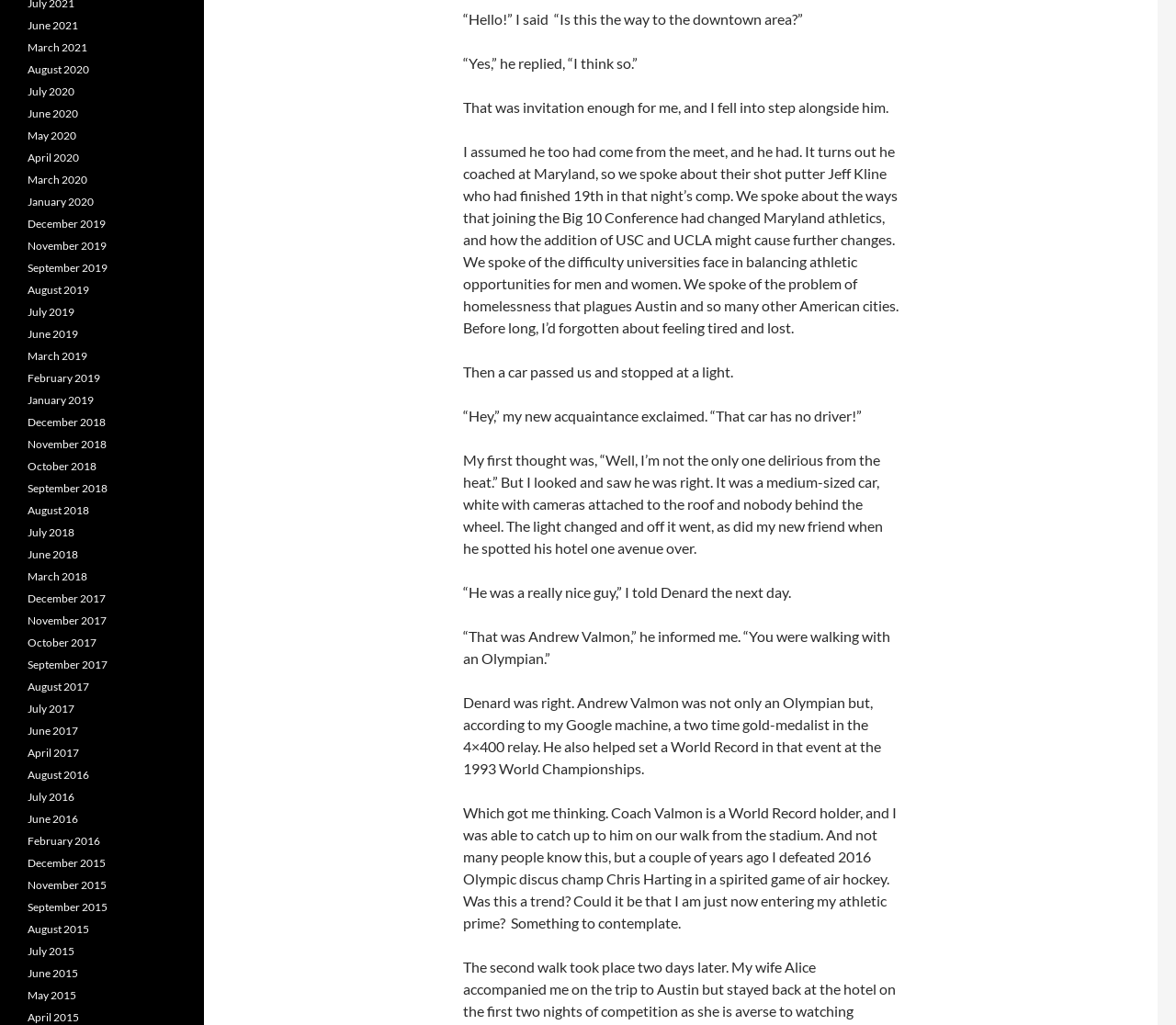Reply to the question below using a single word or brief phrase:
What is the unusual feature of the car that passes by?

No driver